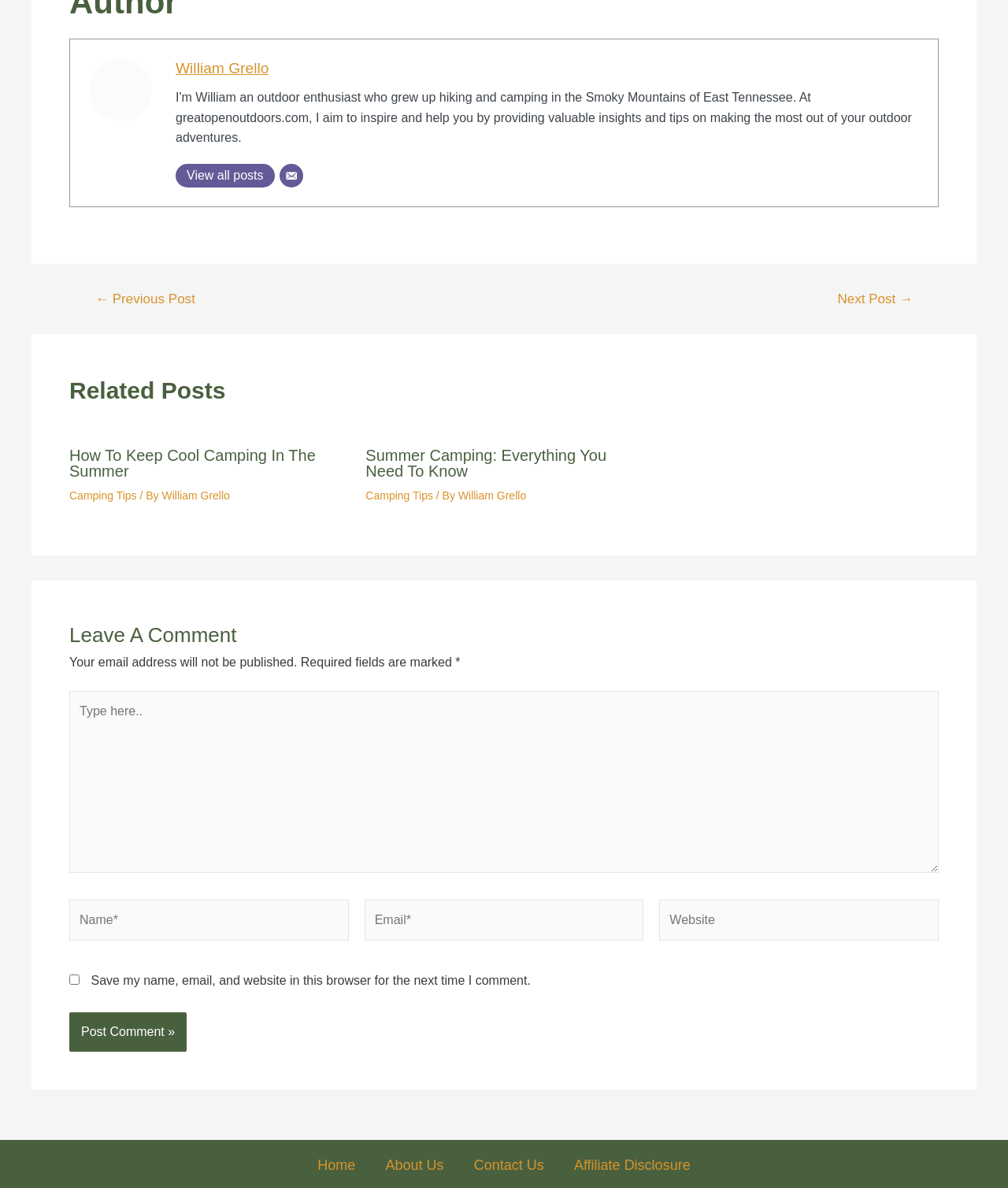Identify the bounding box coordinates of the element that should be clicked to fulfill this task: "Go to the previous post". The coordinates should be provided as four float numbers between 0 and 1, i.e., [left, top, right, bottom].

[0.074, 0.246, 0.214, 0.257]